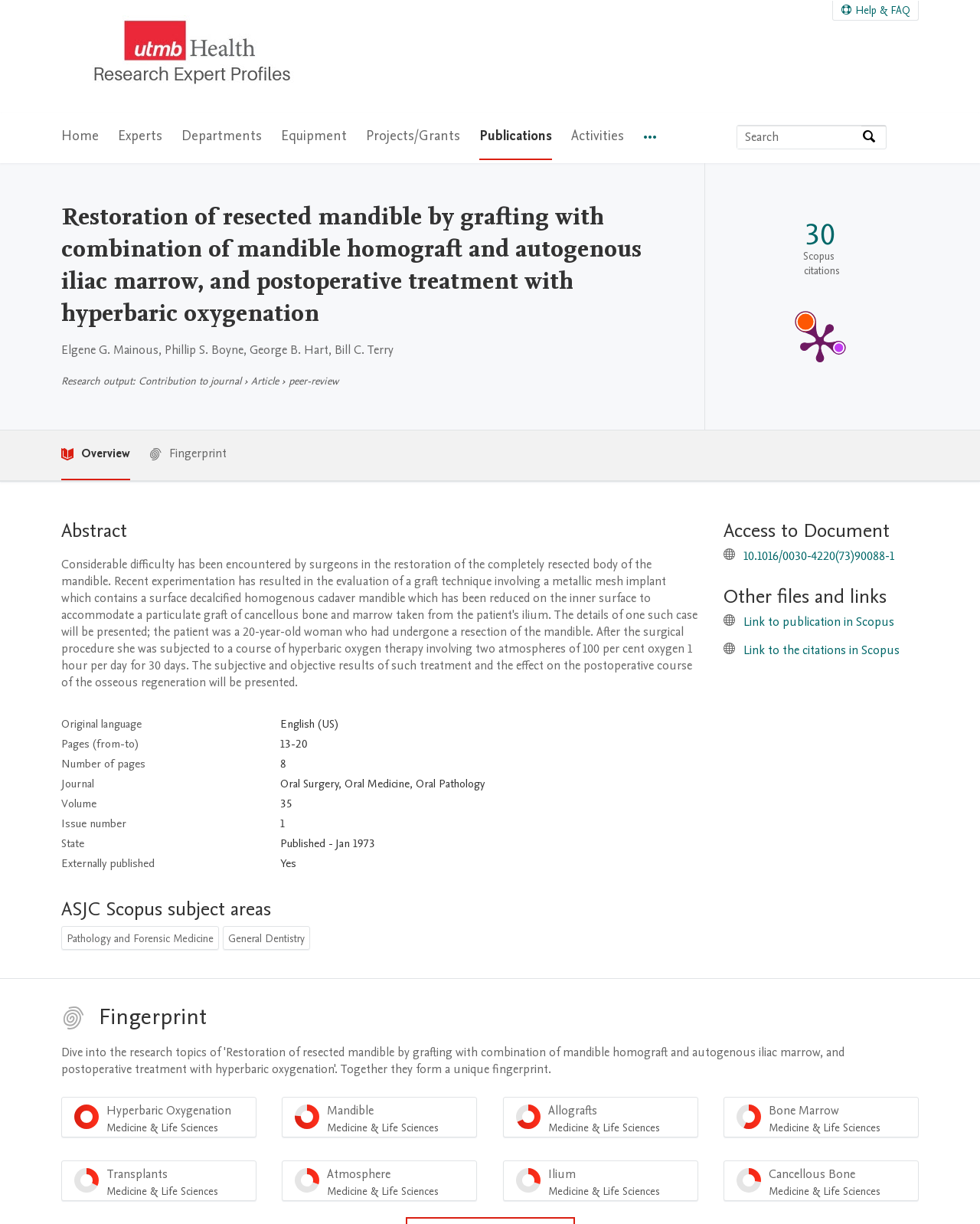What is the state of the article?
Offer a detailed and full explanation in response to the question.

This answer can be obtained by looking at the table under the 'Abstract' section, where it lists the details of the journal article, and the state of the article is specified as 'Published - Jan 1973'.